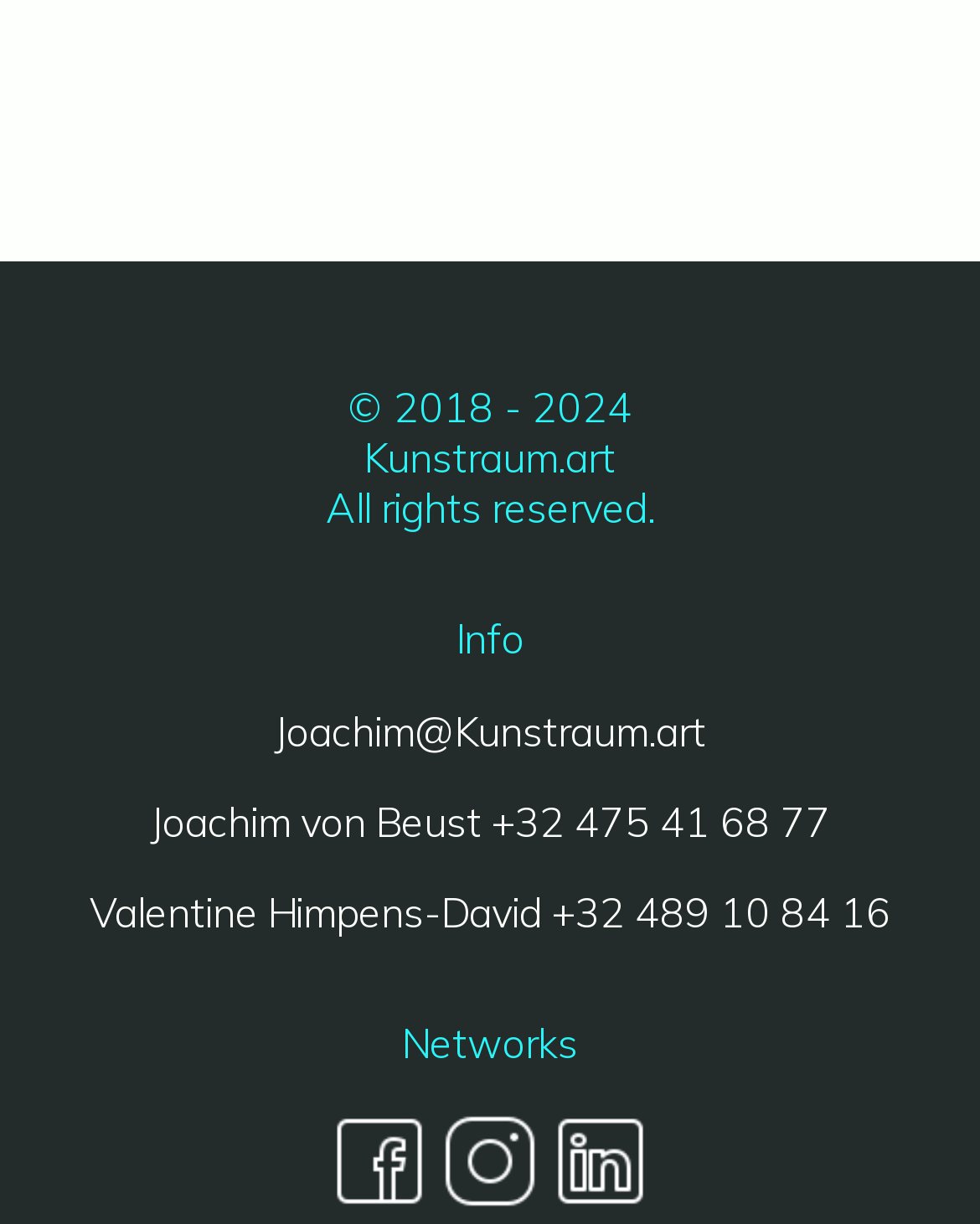What is the phone number of Valentine Himpens-David?
Please answer the question with a detailed and comprehensive explanation.

The phone number of Valentine Himpens-David can be found in the middle of the webpage, where it says 'Valentine Himpens-David +32 489 10 84 16'.